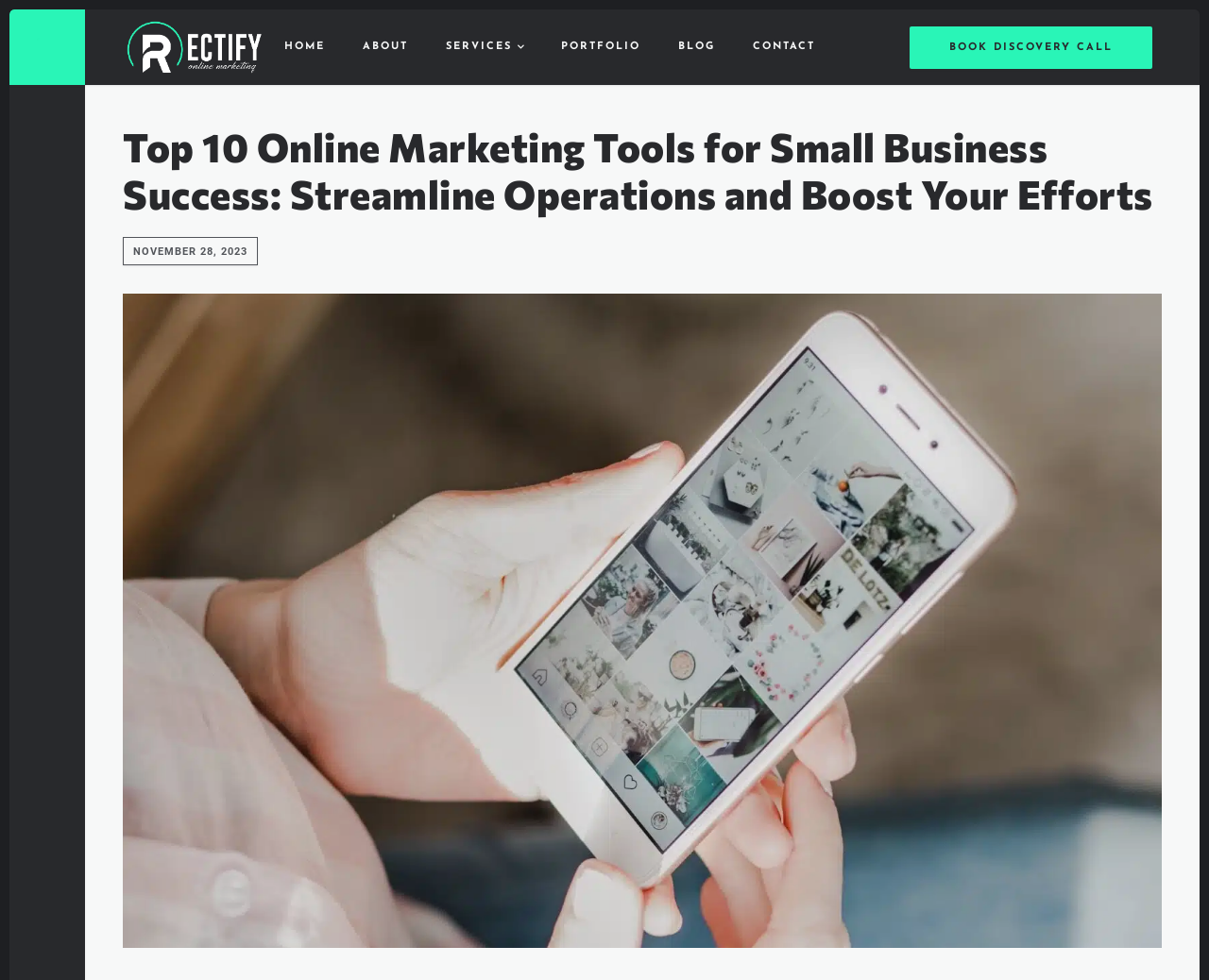Pinpoint the bounding box coordinates of the element to be clicked to execute the instruction: "Click Rectify Online Marketing".

[0.008, 0.01, 0.07, 0.087]